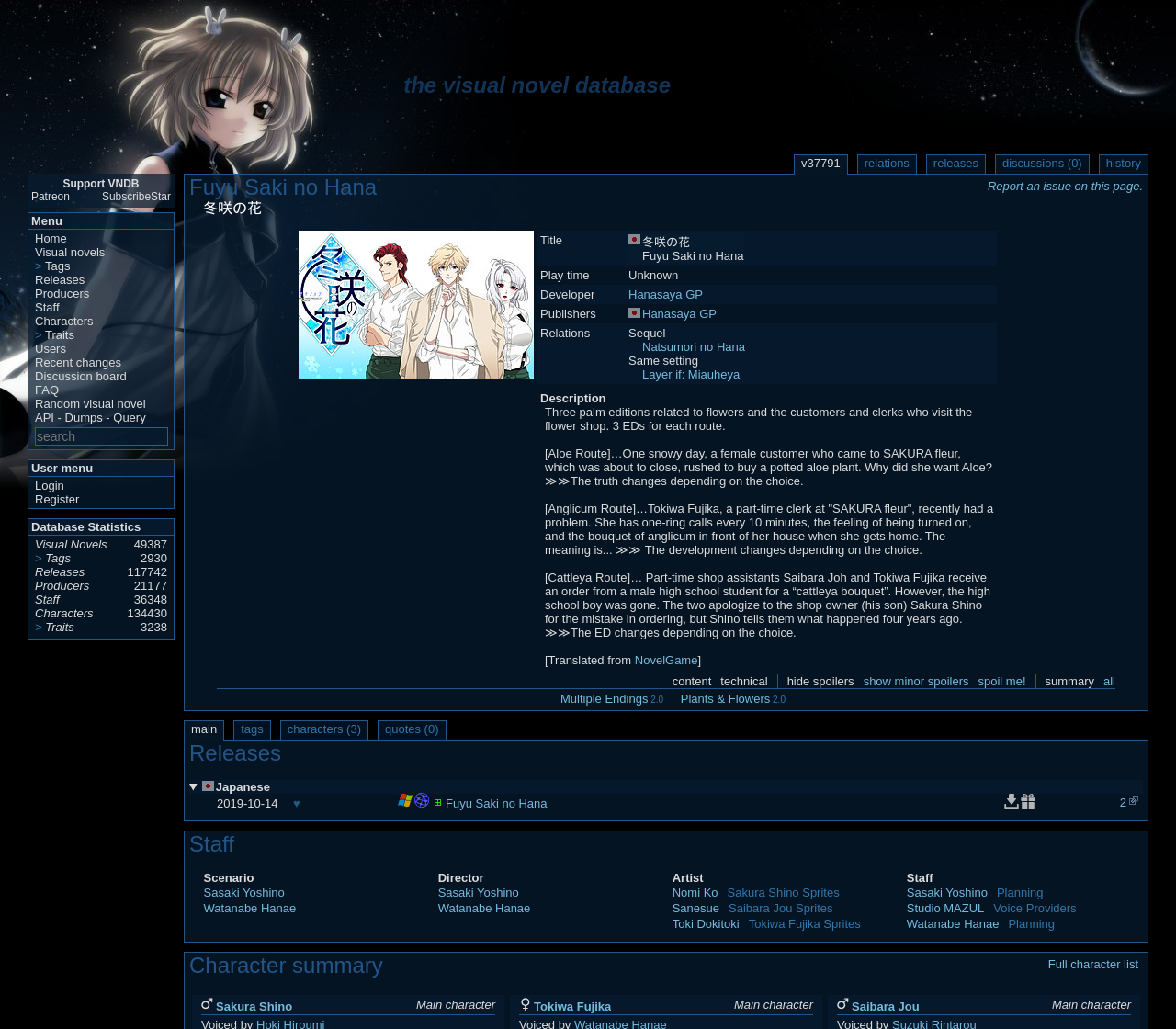Answer the following inquiry with a single word or phrase:
What is the title of the visual novel being described?

Fuyu Saki no Hana